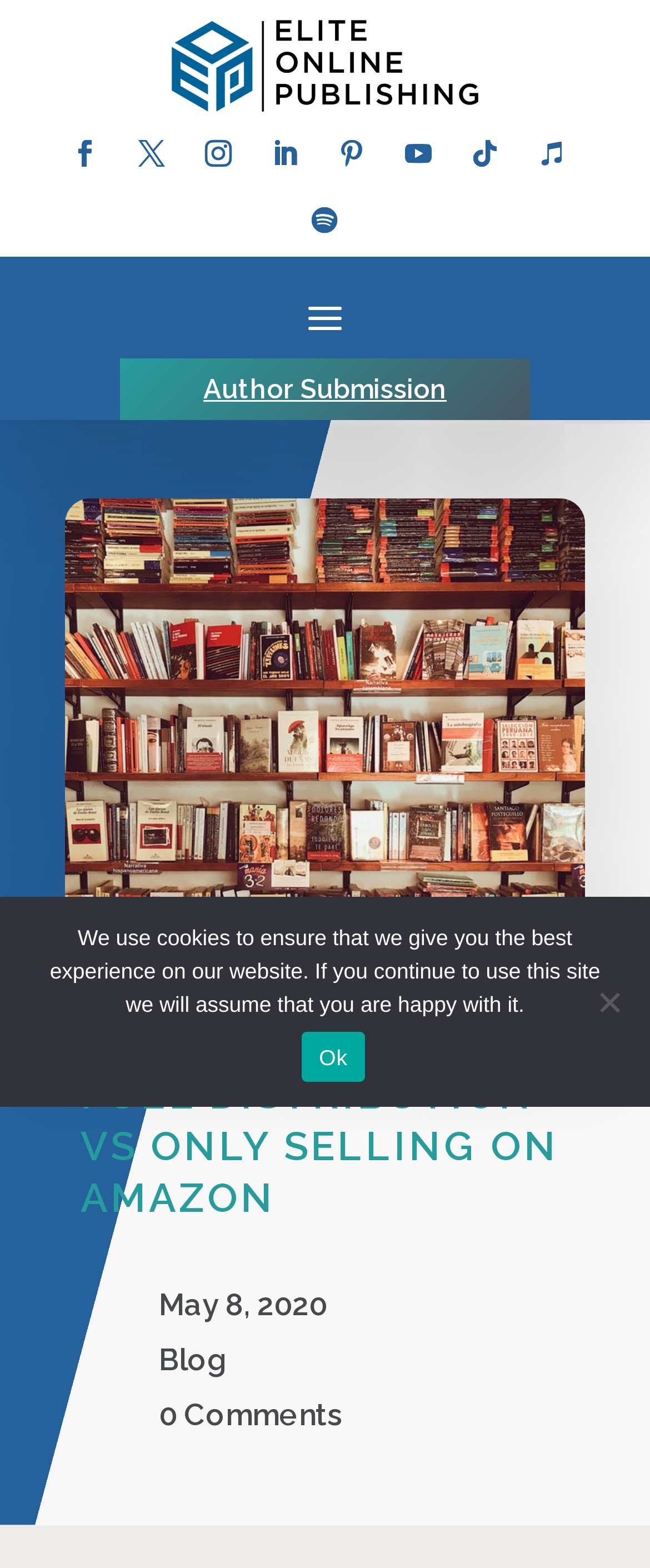Answer the question below in one word or phrase:
What is the purpose of the cookie notice?

To inform about cookie usage